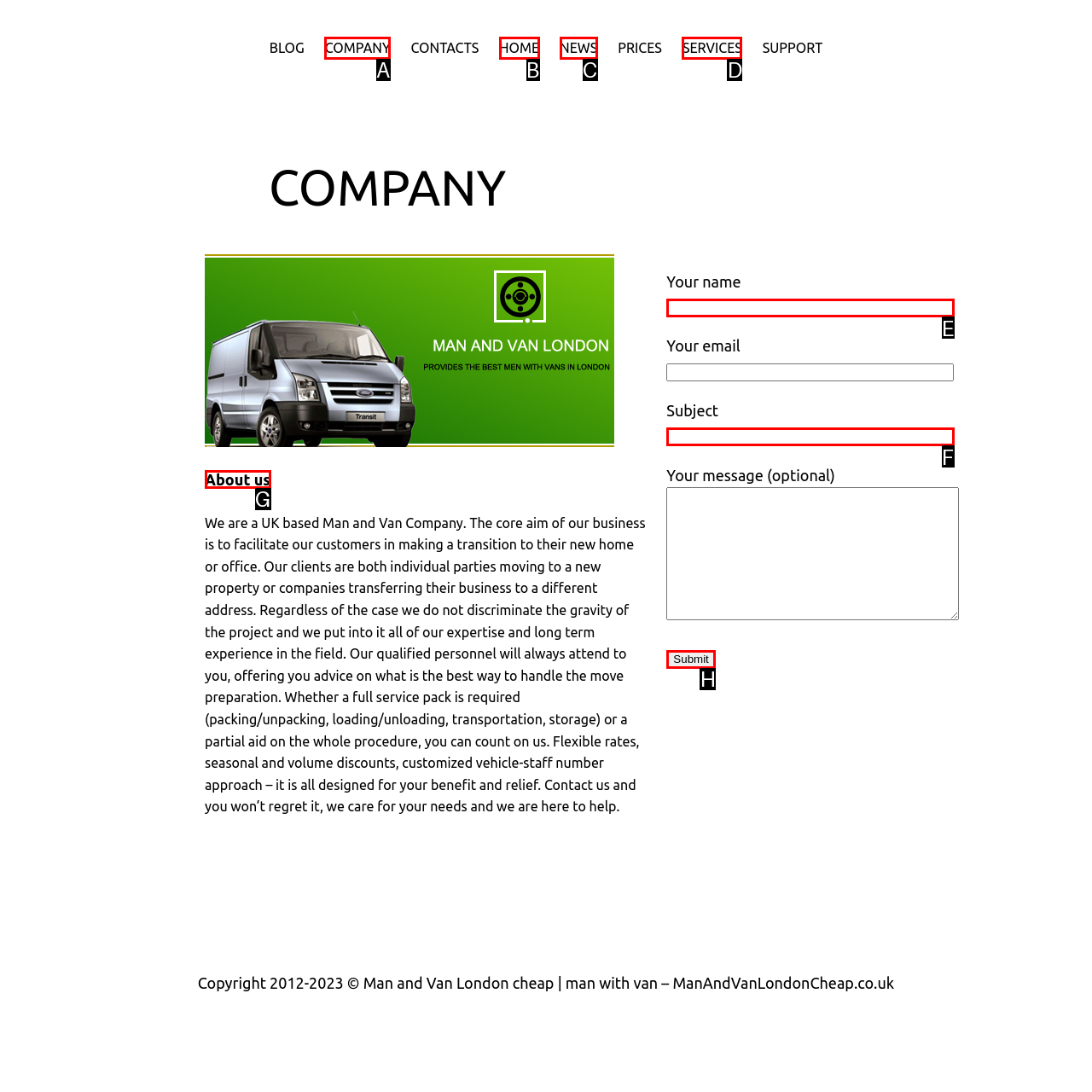What letter corresponds to the UI element to complete this task: Read the About us section
Answer directly with the letter.

G